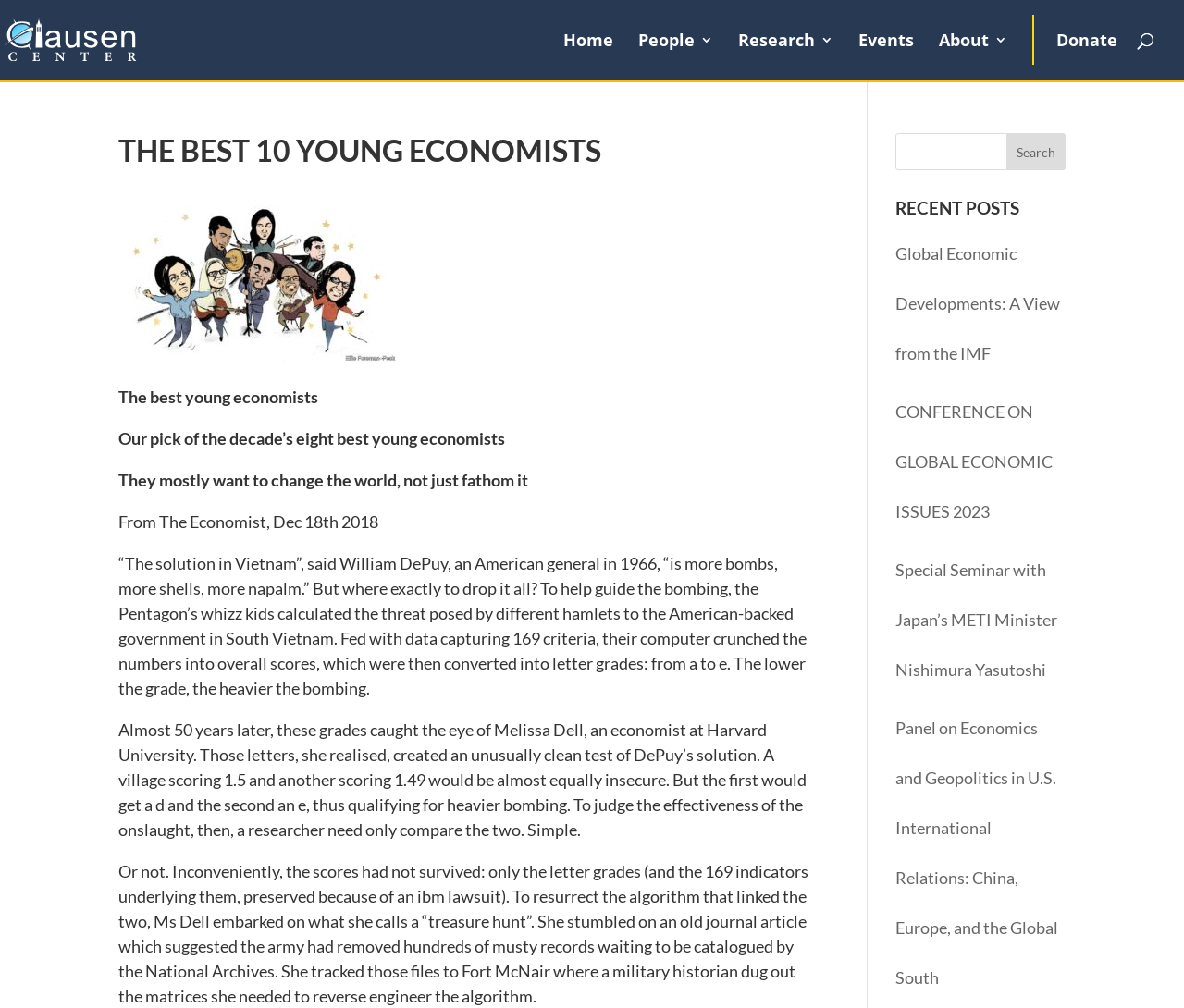Identify the headline of the webpage and generate its text content.

THE BEST 10 YOUNG ECONOMISTS